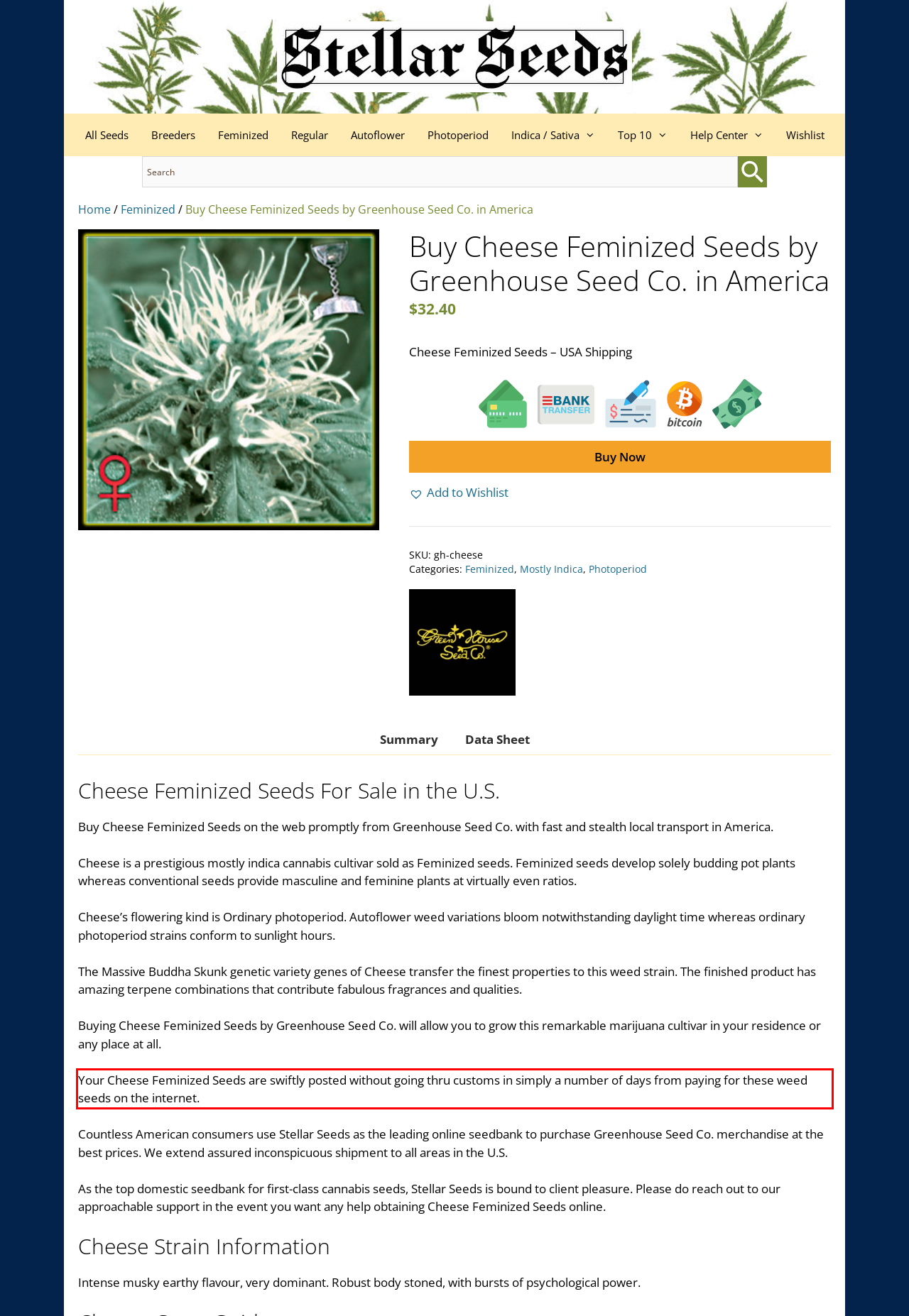By examining the provided screenshot of a webpage, recognize the text within the red bounding box and generate its text content.

Your Cheese Feminized Seeds are swiftly posted without going thru customs in simply a number of days from paying for these weed seeds on the internet.